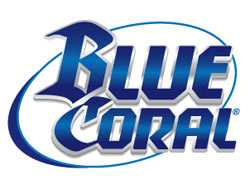What is the focus of Blue Coral's products?
Please provide a single word or phrase answer based on the image.

Car wash and detailing